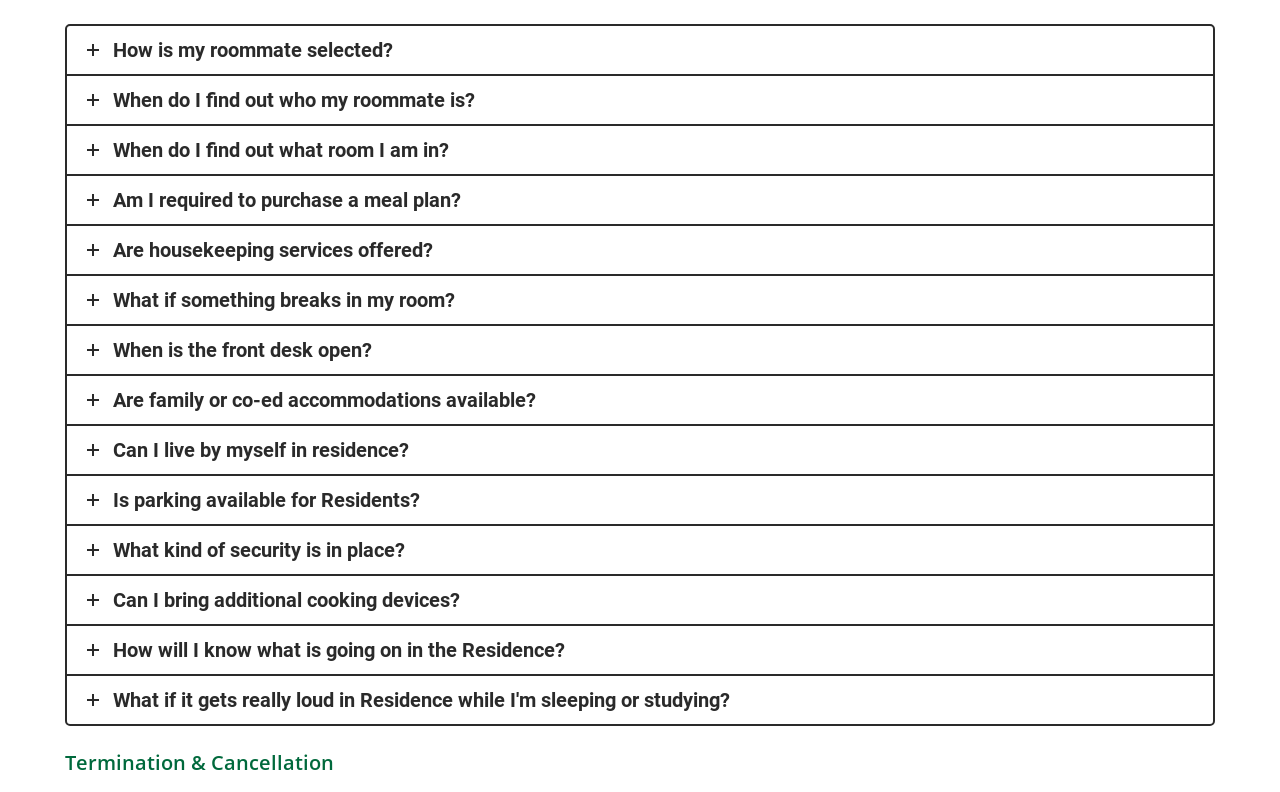Extract the bounding box coordinates for the UI element described as: "Are housekeeping services offered?".

[0.052, 0.286, 0.948, 0.347]